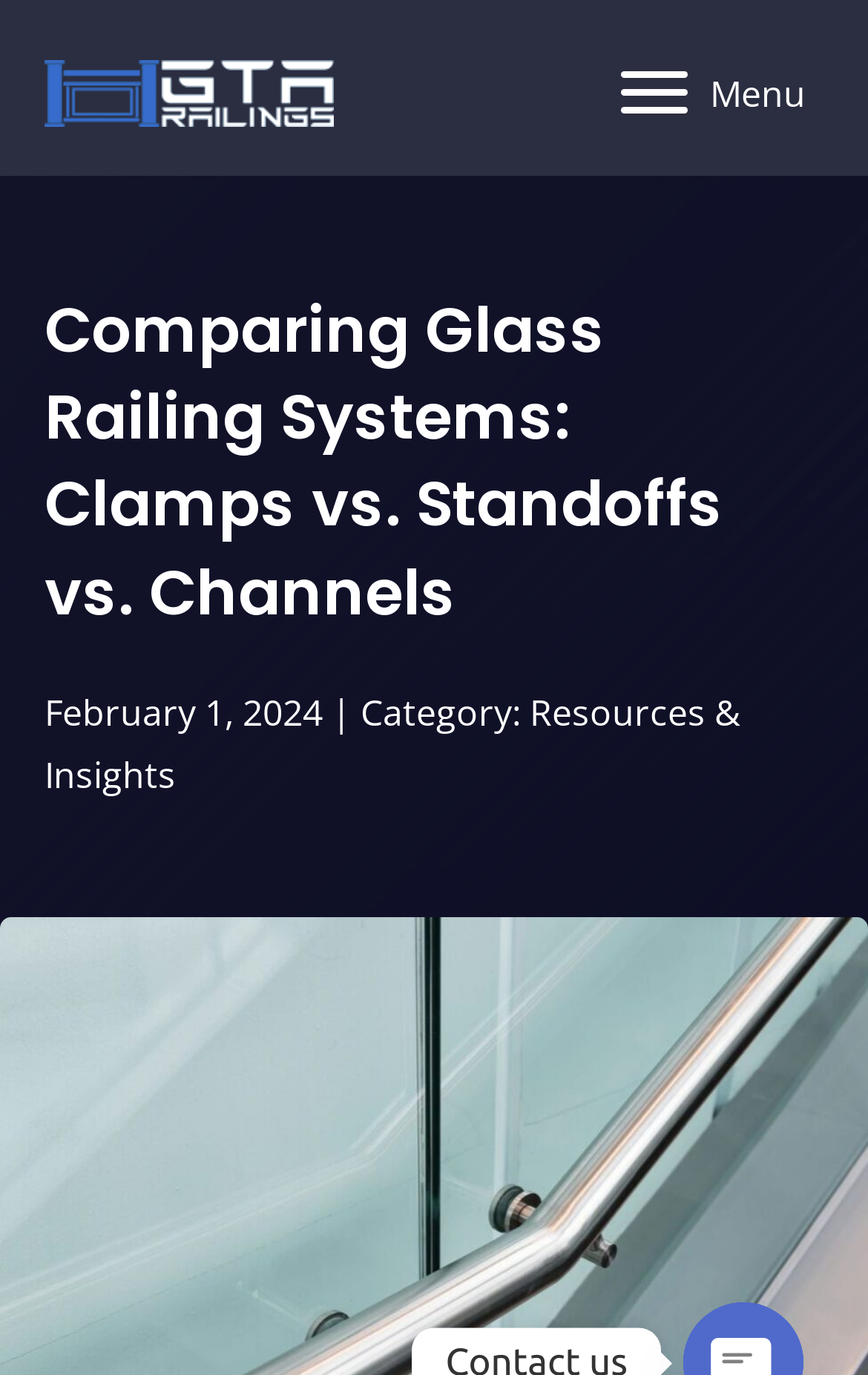Please provide a comprehensive response to the question below by analyzing the image: 
What is the position of the logo?

I determined the position of the logo by analyzing the bounding box coordinates of the image with the description 'logo copy'. The coordinates [0.051, 0.043, 0.385, 0.093] indicate that the logo is located at the top left corner of the webpage.